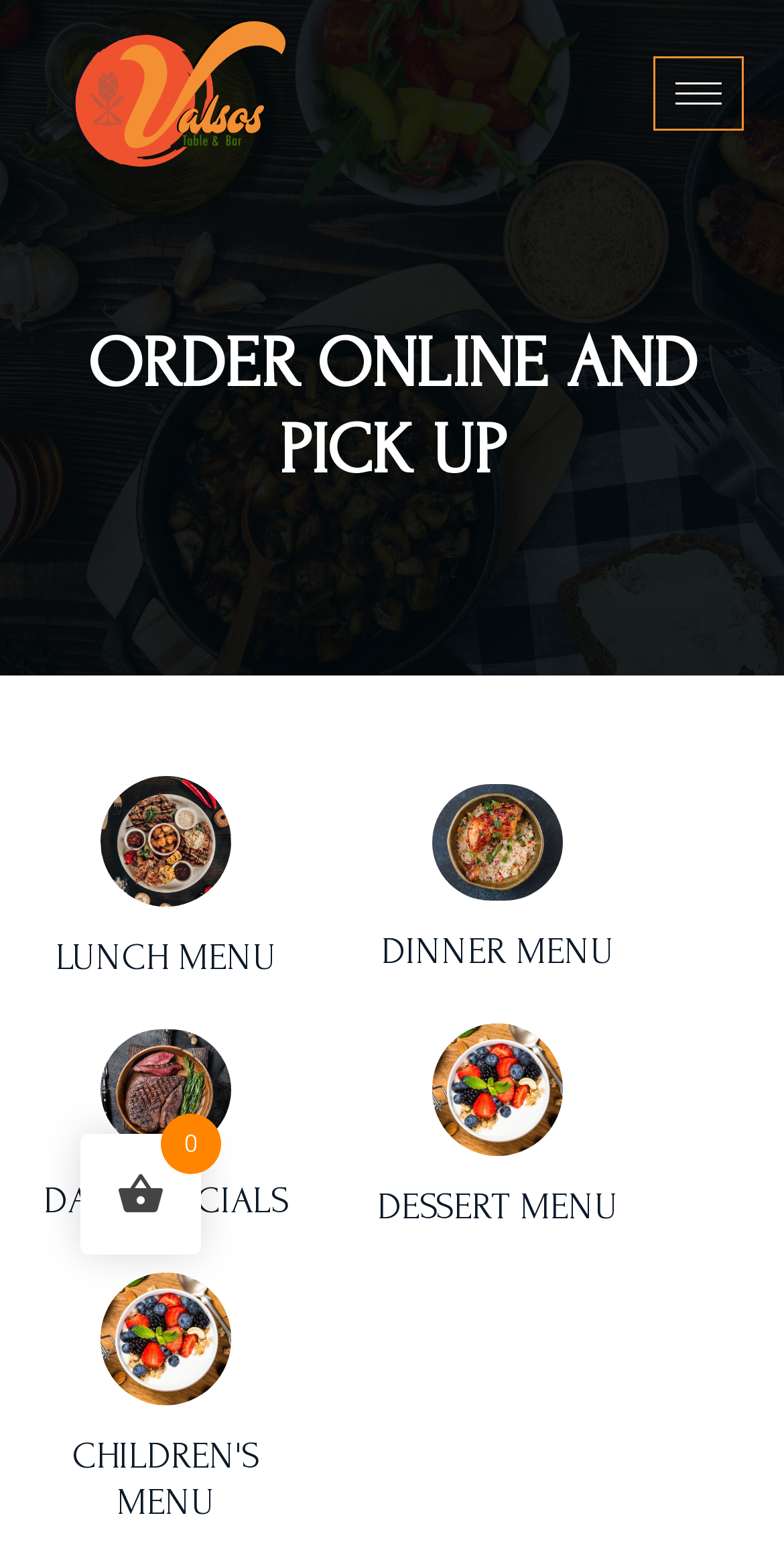Given the description "Back to Images", provide the bounding box coordinates of the corresponding UI element.

None